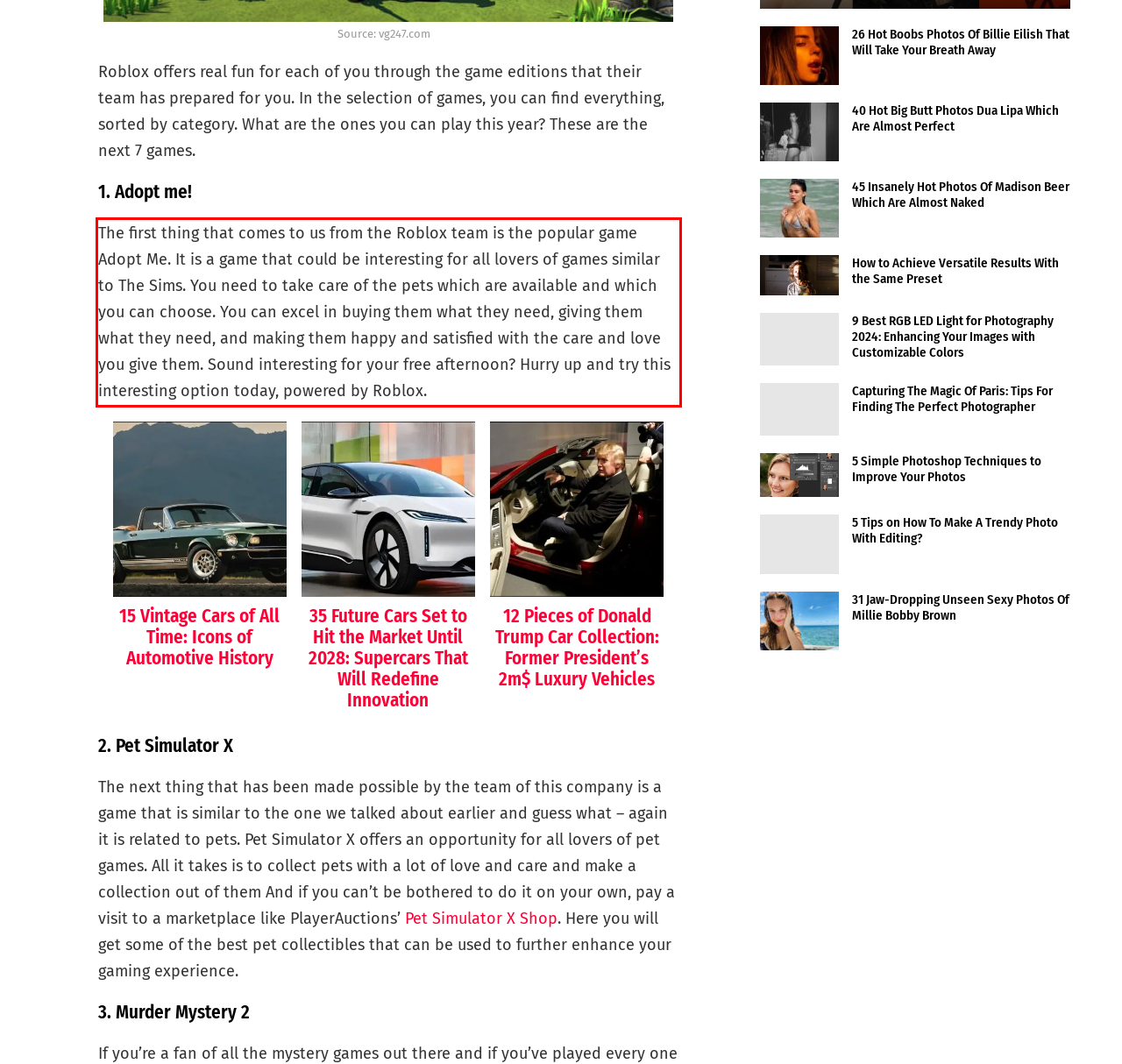Given a screenshot of a webpage with a red bounding box, please identify and retrieve the text inside the red rectangle.

The first thing that comes to us from the Roblox team is the popular game Adopt Me. It is a game that could be interesting for all lovers of games similar to The Sims. You need to take care of the pets which are available and which you can choose. You can excel in buying them what they need, giving them what they need, and making them happy and satisfied with the care and love you give them. Sound interesting for your free afternoon? Hurry up and try this interesting option today, powered by Roblox.